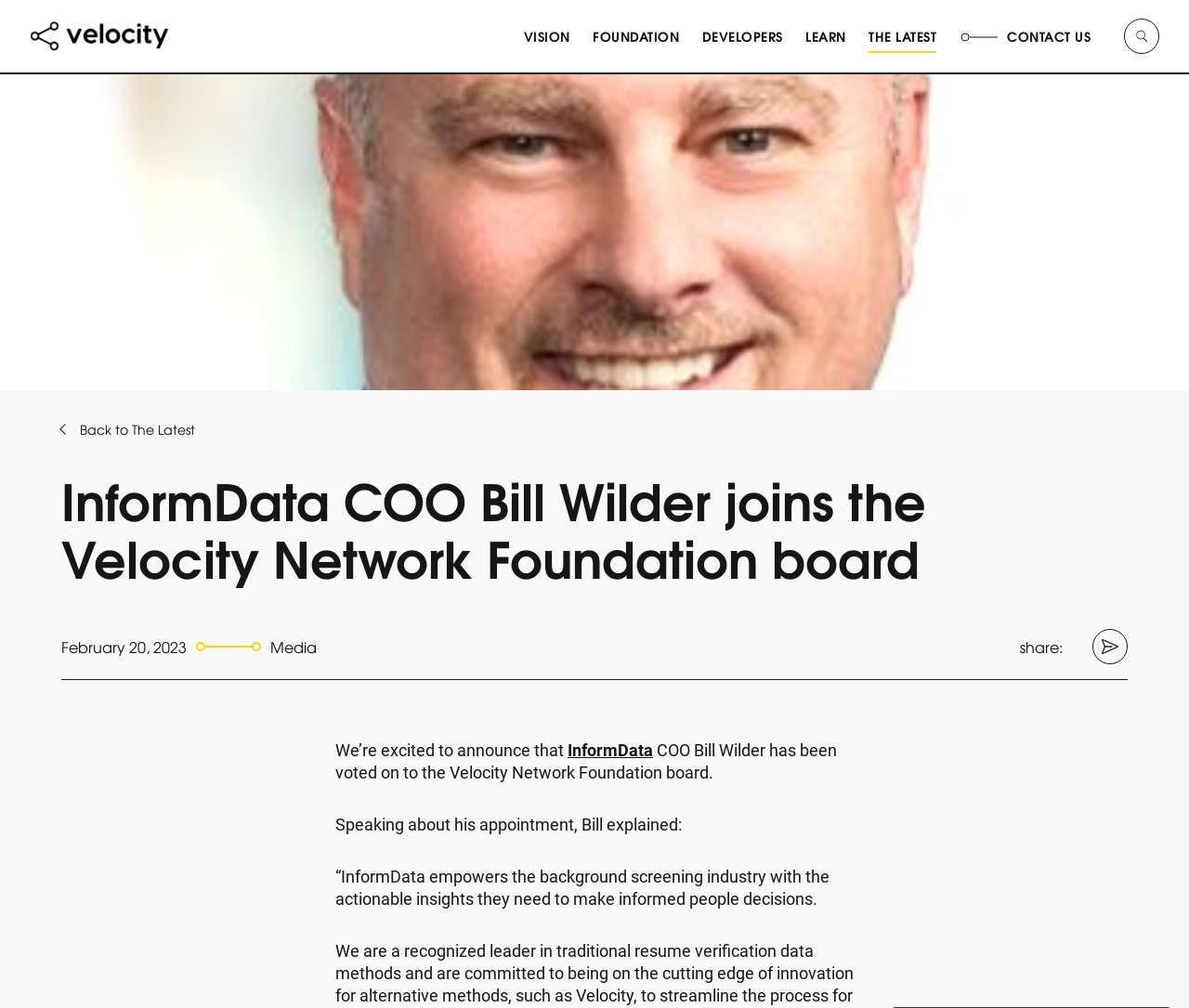Respond concisely with one word or phrase to the following query:
What is the category of the article?

Media